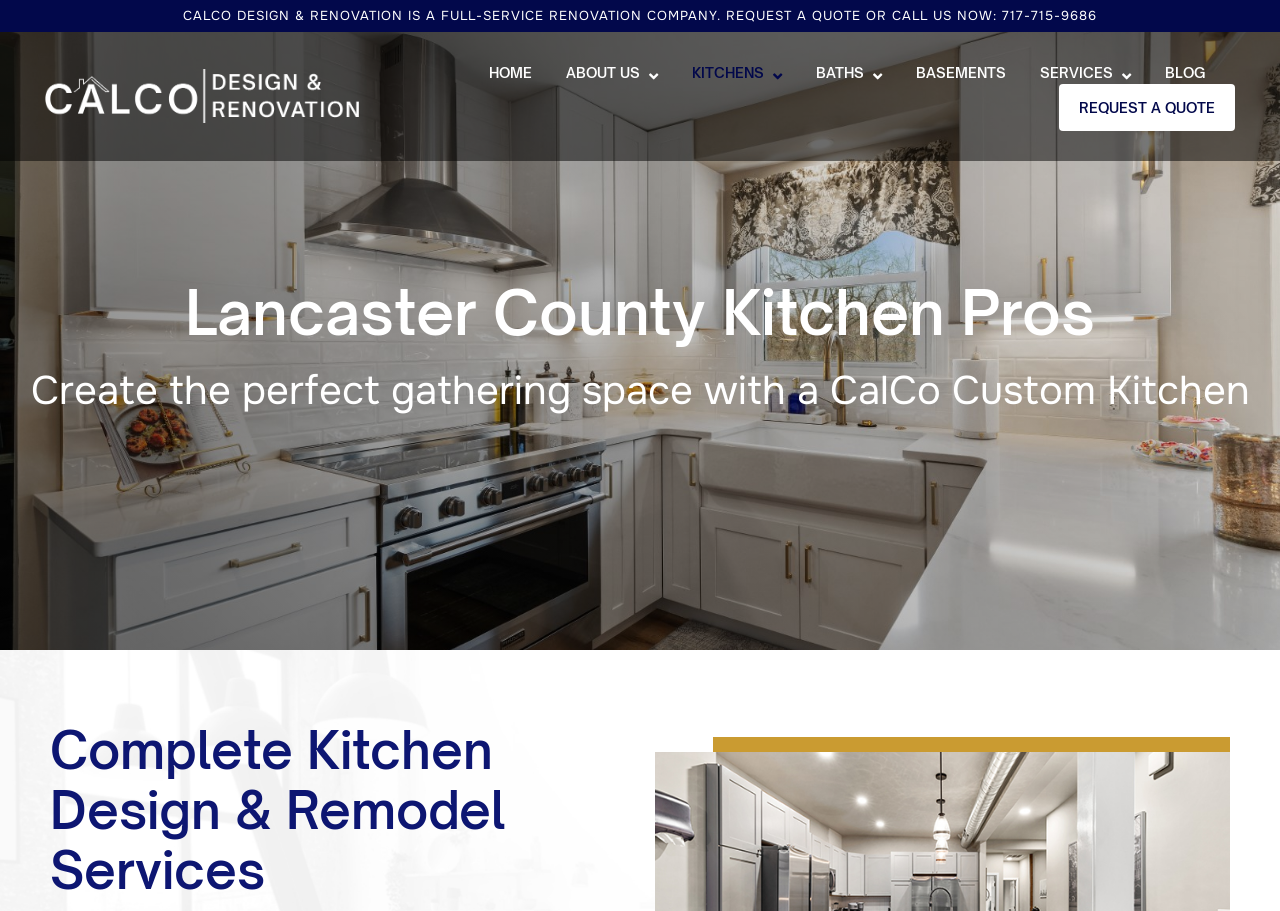Determine the bounding box coordinates of the region I should click to achieve the following instruction: "Go to home page". Ensure the bounding box coordinates are four float numbers between 0 and 1, i.e., [left, top, right, bottom].

[0.035, 0.094, 0.281, 0.115]